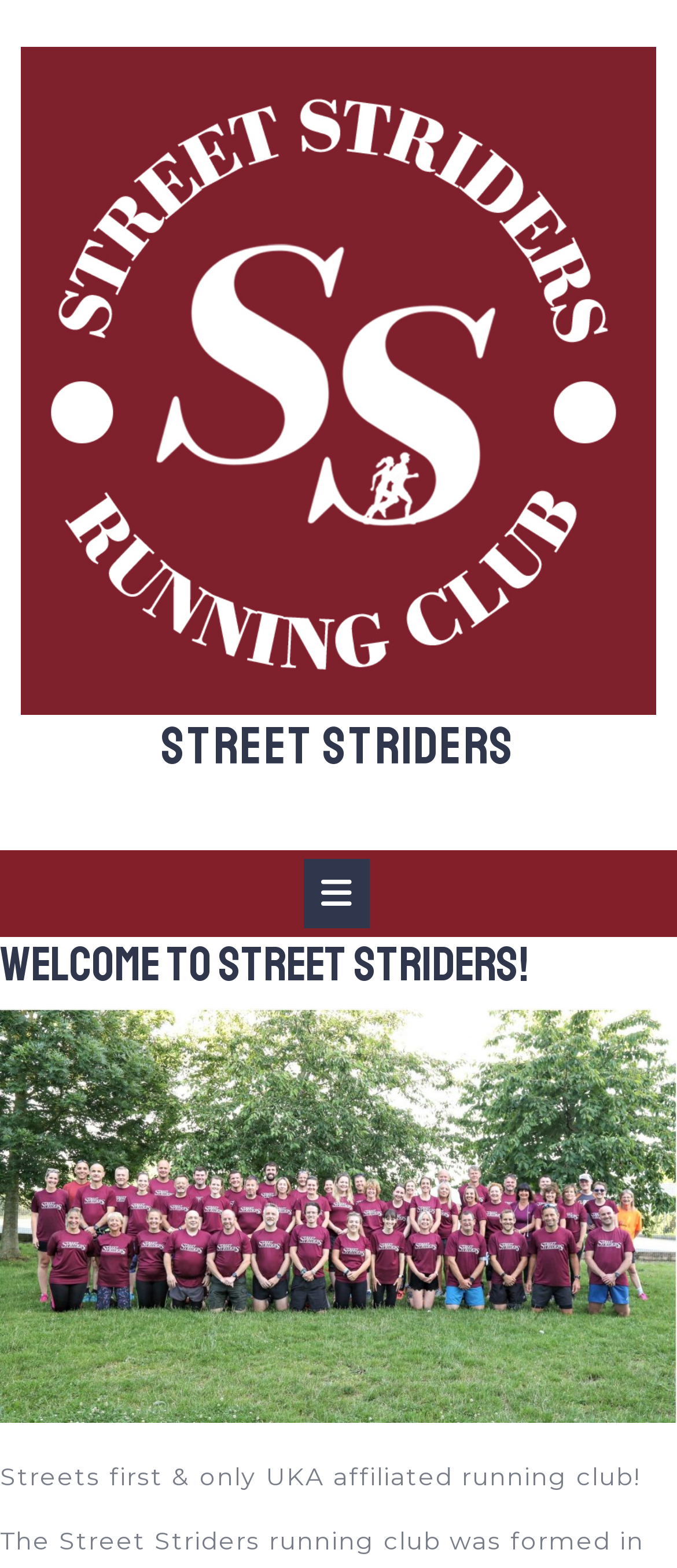Please find and report the primary heading text from the webpage.

Welcome to Street Striders!